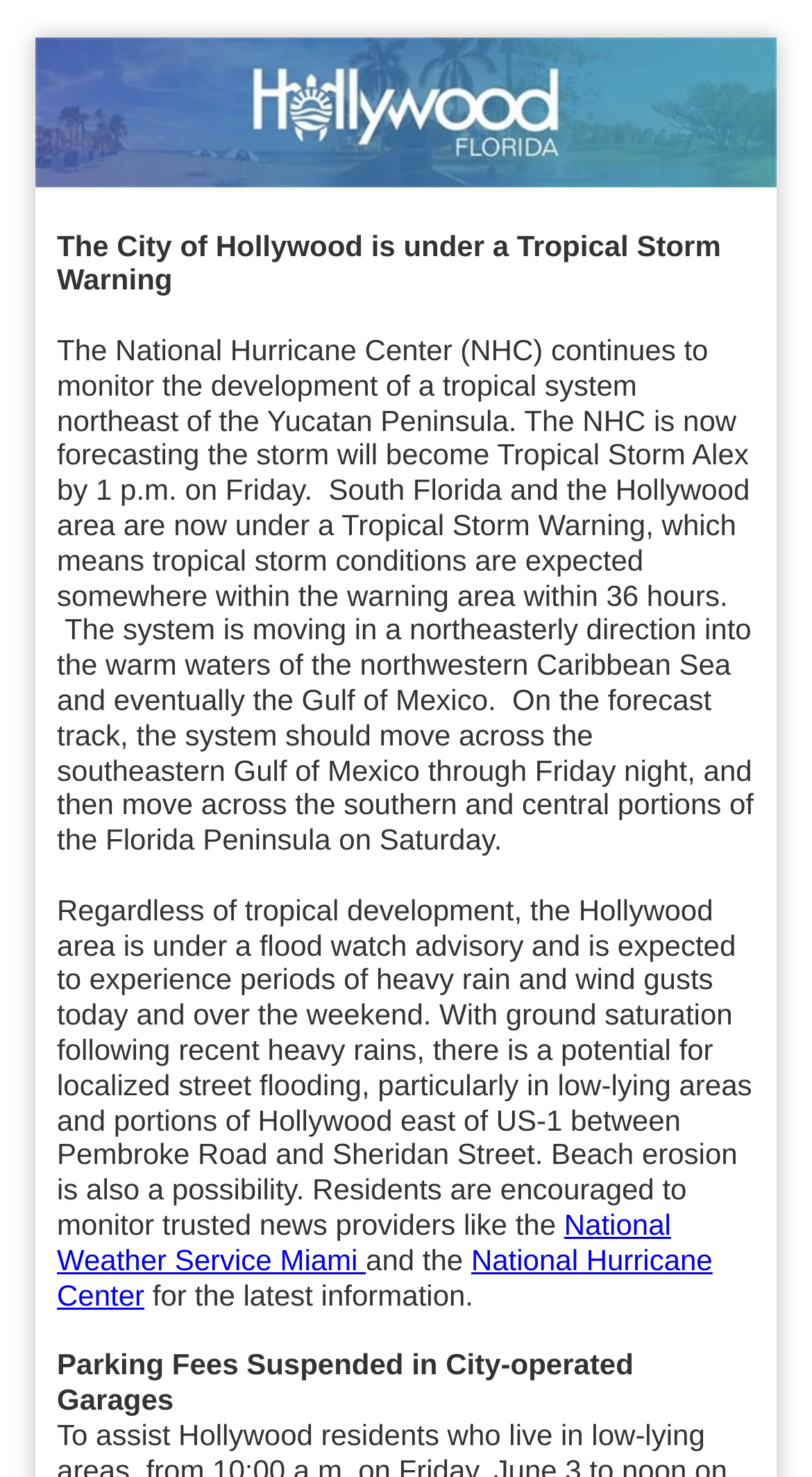What is the area under flood watch advisory?
Please look at the screenshot and answer using one word or phrase.

Hollywood area